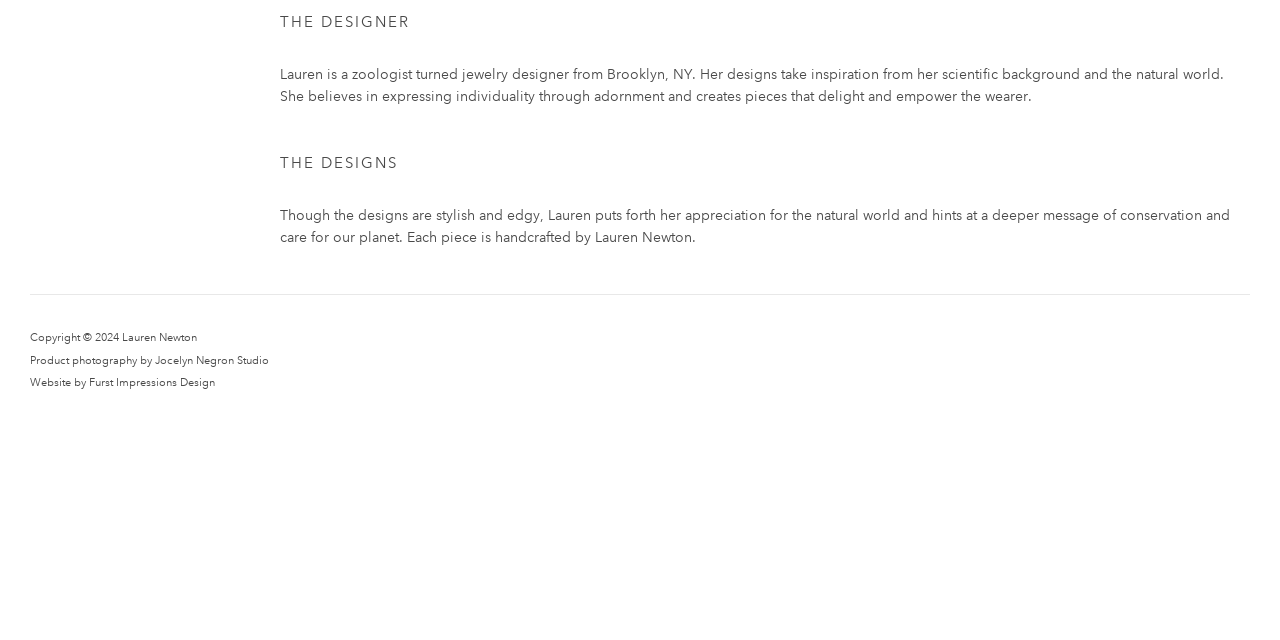Identify and provide the bounding box for the element described by: "Jocelyn Negron Studio".

[0.121, 0.552, 0.21, 0.574]